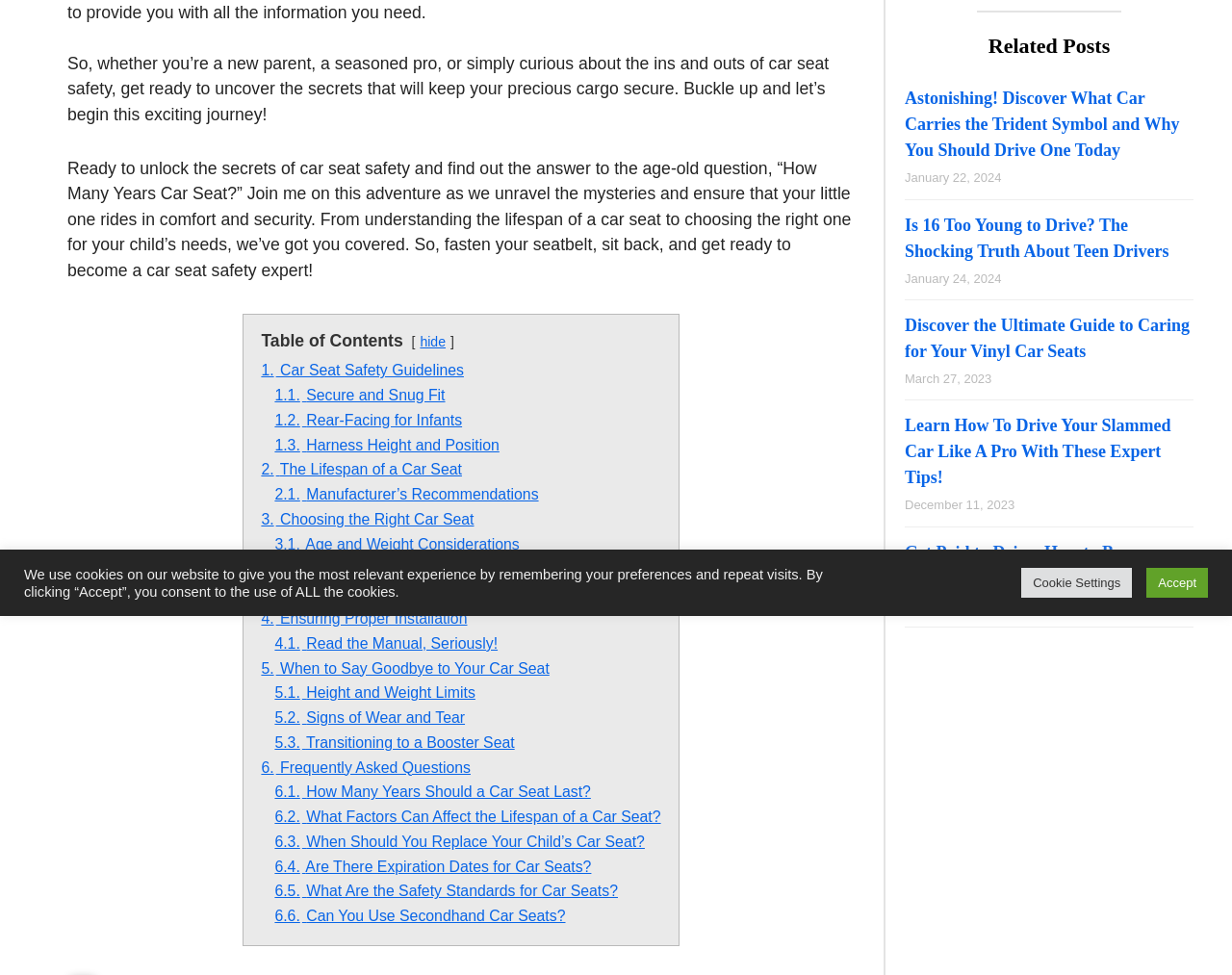Locate the UI element described by 1.3. Harness Height and Position in the provided webpage screenshot. Return the bounding box coordinates in the format (top-left x, top-left y, bottom-right x, bottom-right y), ensuring all values are between 0 and 1.

[0.223, 0.448, 0.405, 0.465]